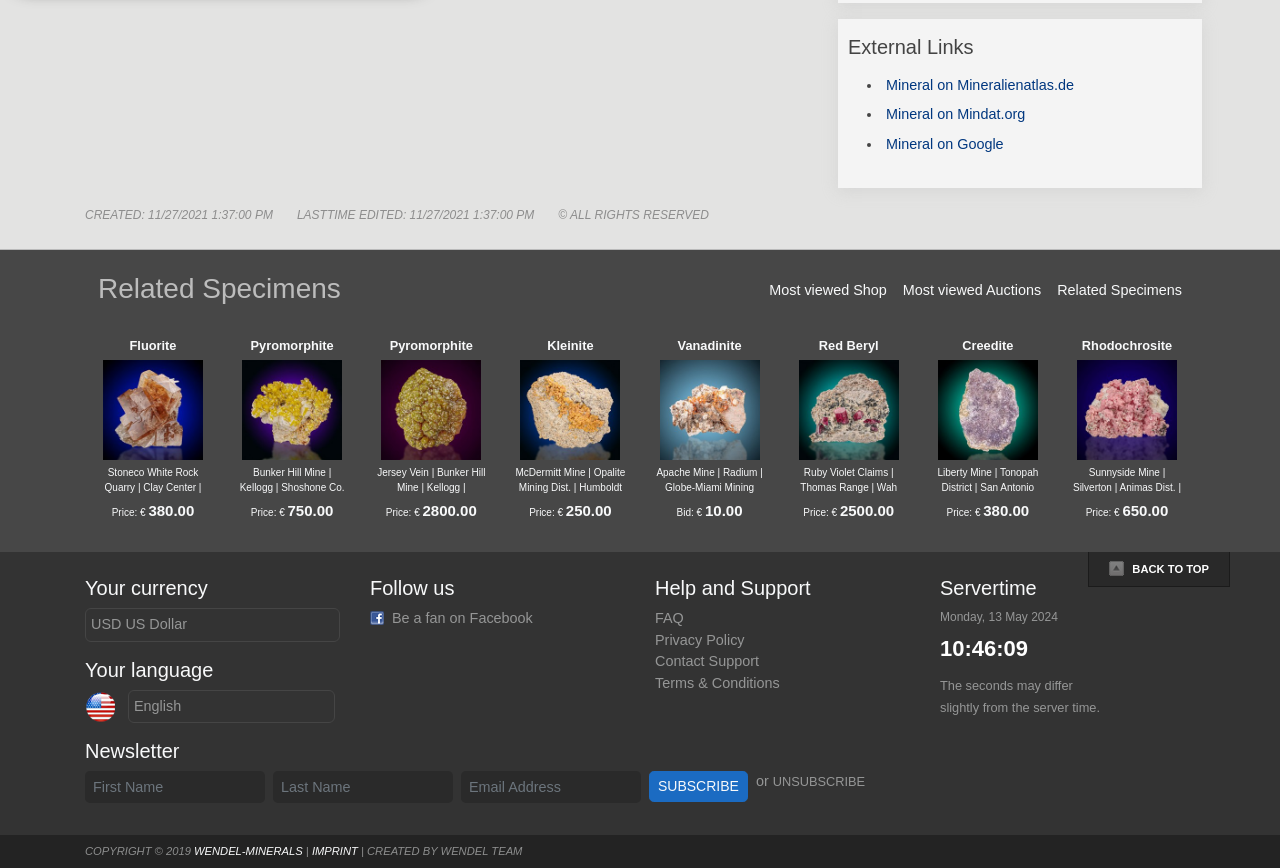What is the creation date of this webpage?
Answer the question with a thorough and detailed explanation.

I found the creation date by looking at the 'CREATED' section at the top of the webpage, which displays the date and time '11/27/2021 1:37:00 PM'.